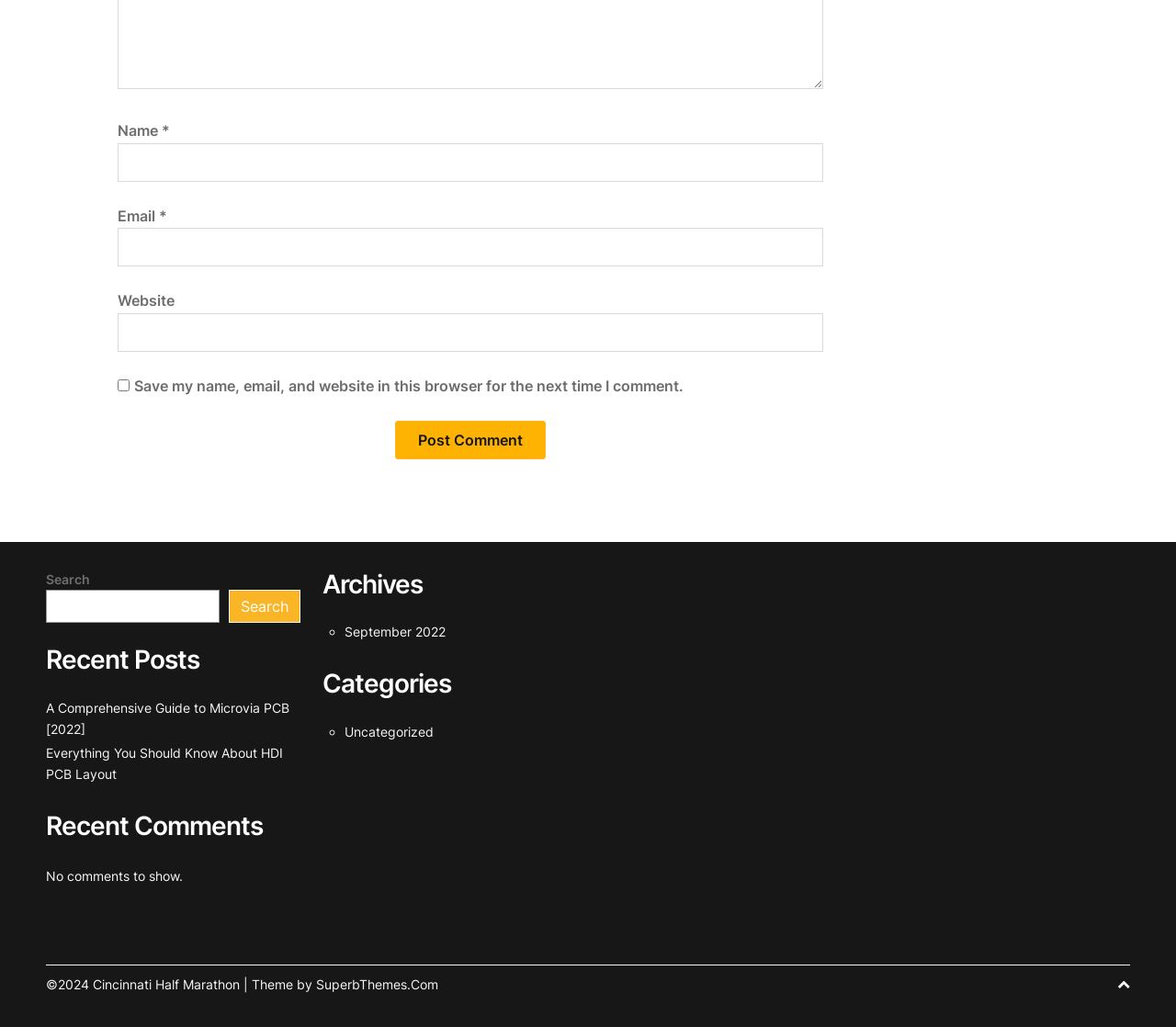How many recent posts are listed?
Provide an in-depth and detailed answer to the question.

The webpage lists two recent posts, 'A Comprehensive Guide to Microvia PCB [2022]' and 'Everything You Should Know About HDI PCB Layout', under the 'Recent Posts' heading.